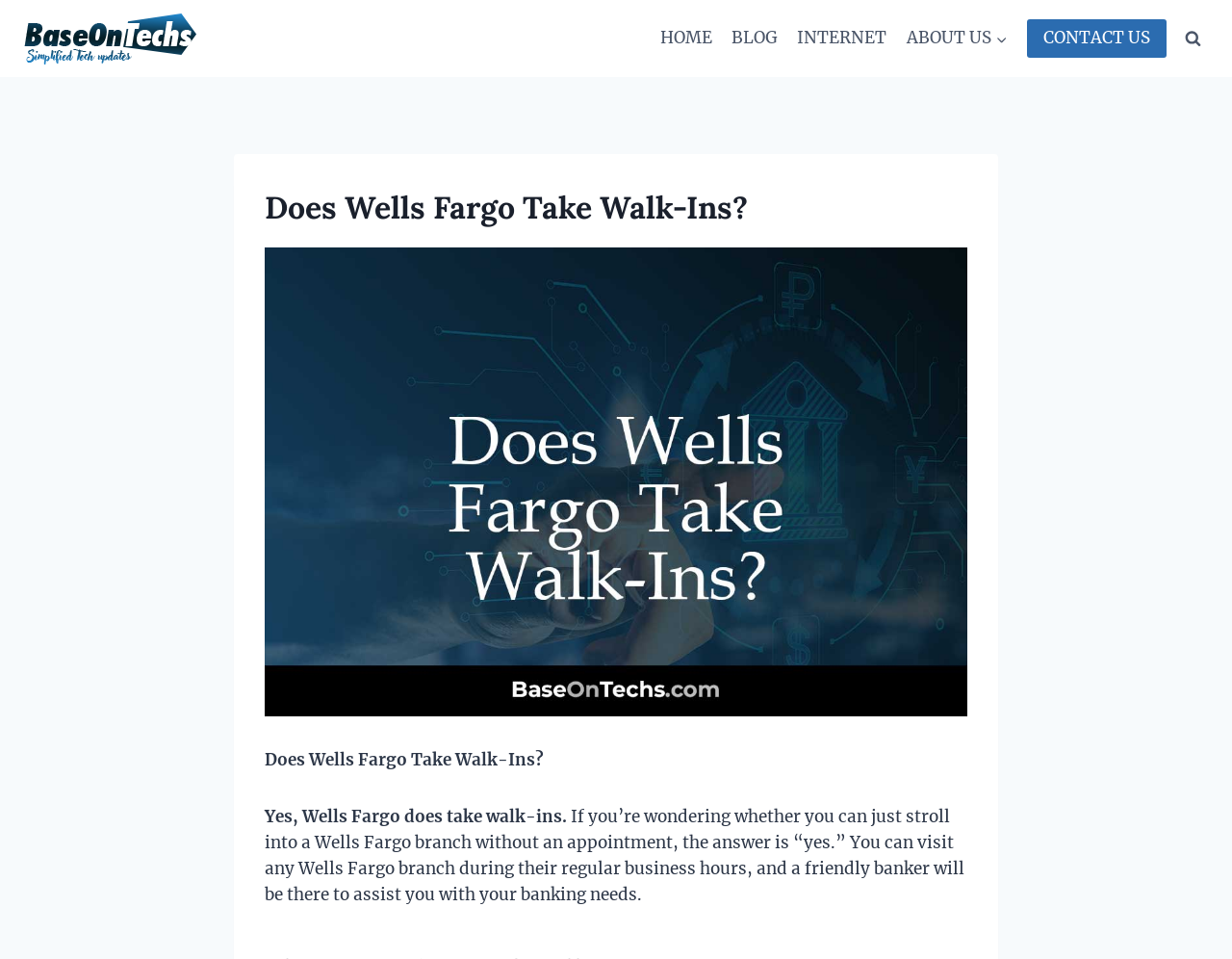Can you visit a Wells Fargo branch without an appointment?
Use the information from the screenshot to give a comprehensive response to the question.

The answer can be found in the text 'Yes, Wells Fargo does take walk-ins.' which explicitly states that you can visit a Wells Fargo branch without an appointment.